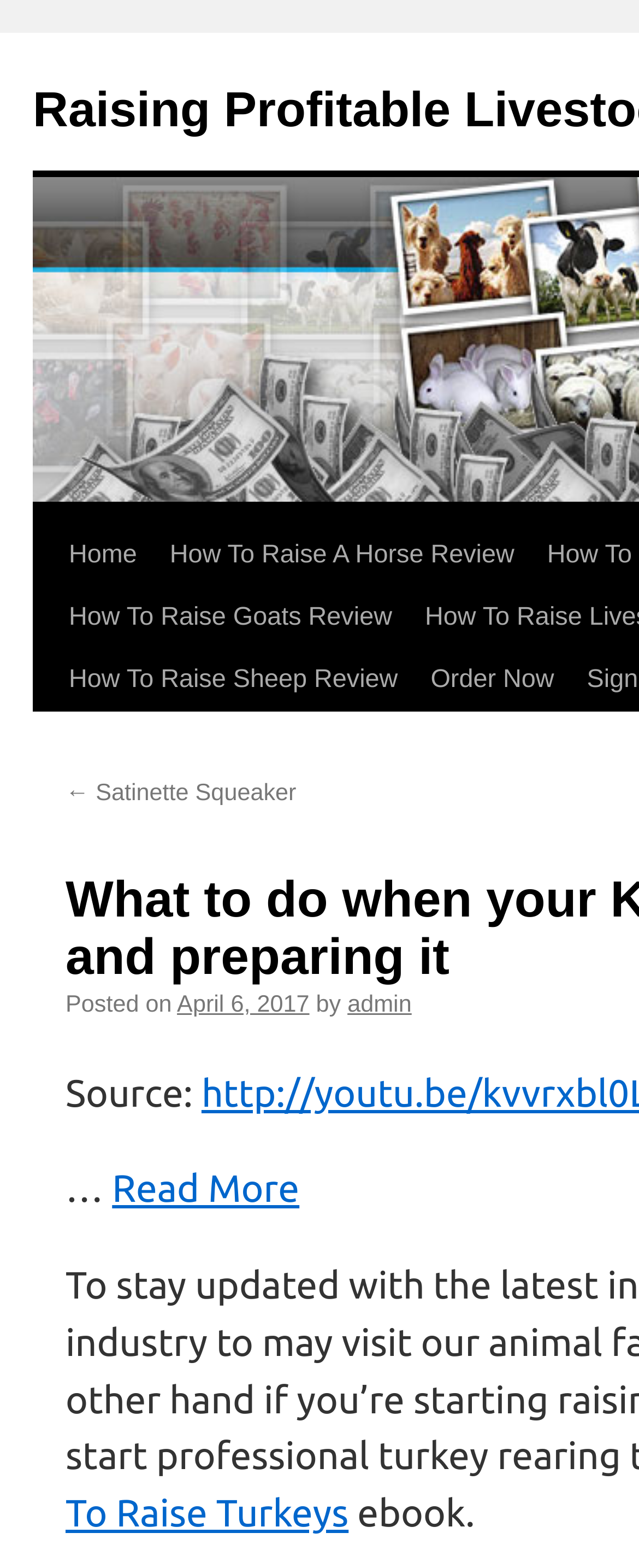Please specify the bounding box coordinates of the element that should be clicked to execute the given instruction: 'Order now'. Ensure the coordinates are four float numbers between 0 and 1, expressed as [left, top, right, bottom].

[0.648, 0.414, 0.893, 0.454]